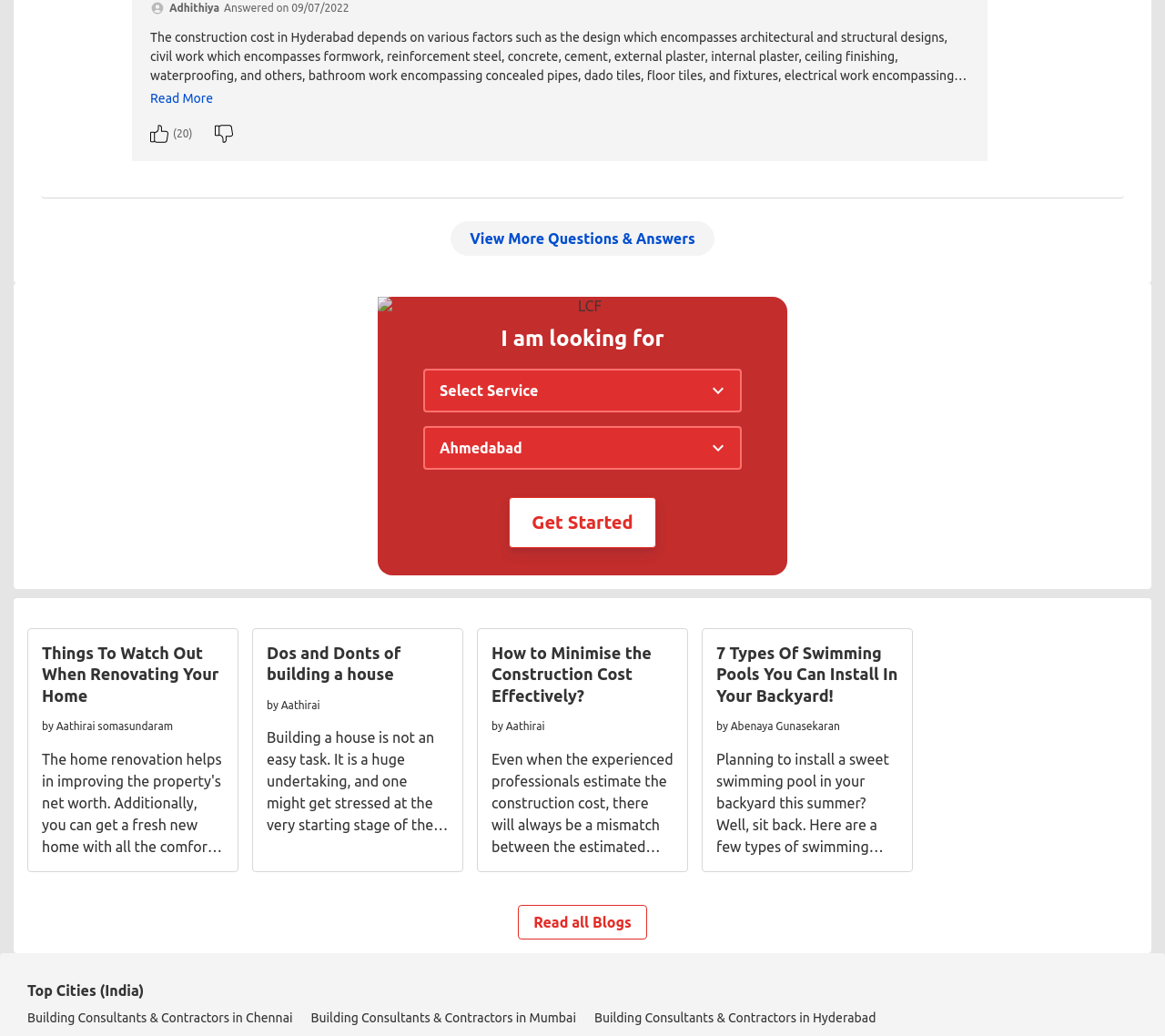Determine the bounding box coordinates for the clickable element to execute this instruction: "Go to the Home page". Provide the coordinates as four float numbers between 0 and 1, i.e., [left, top, right, bottom].

None